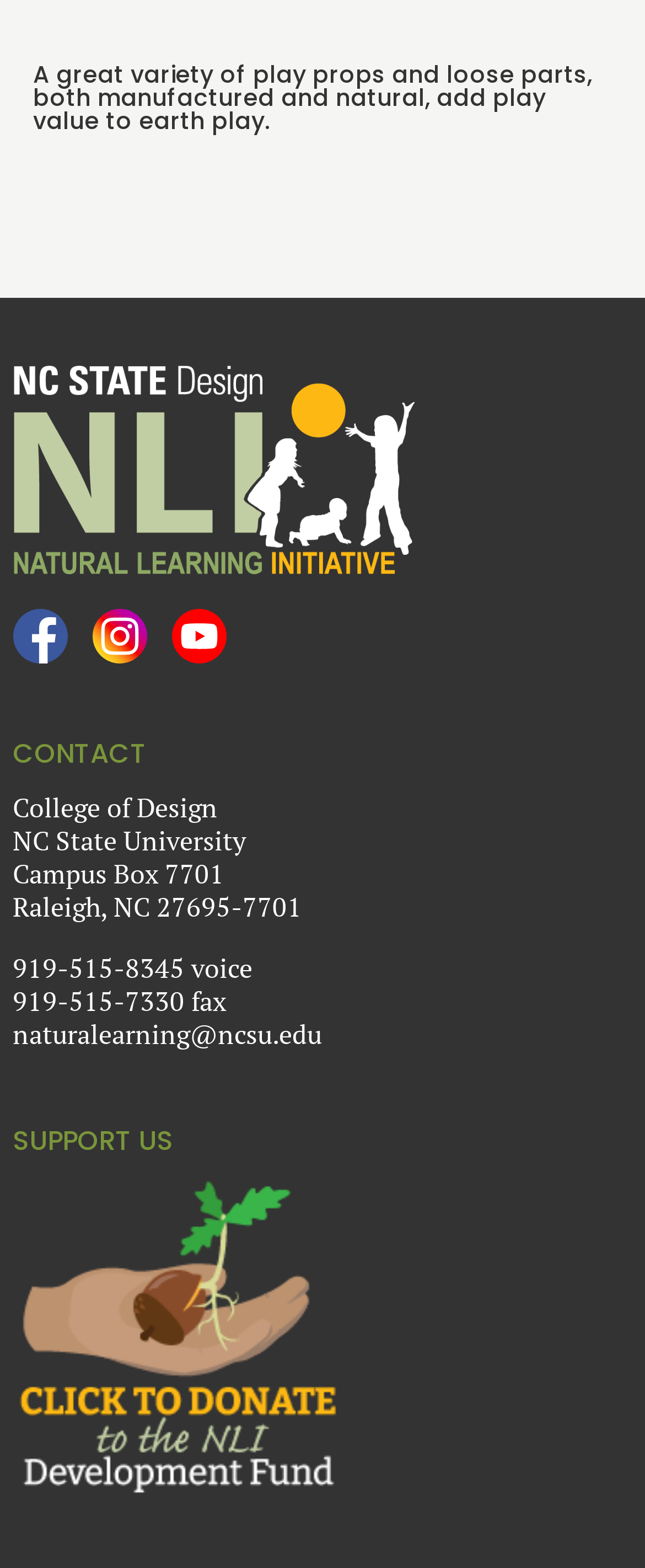Please locate the UI element described by "naturalearning@ncsu.edu" and provide its bounding box coordinates.

[0.02, 0.648, 0.499, 0.671]